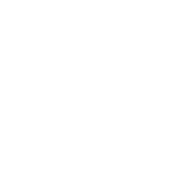What is the Flower Wall Photography Backdrop used for?
Look at the image and construct a detailed response to the question.

The visually appealing product can serve as a stunning focal point for photographs or a decorative element in any celebration, adding charm to any occasion.